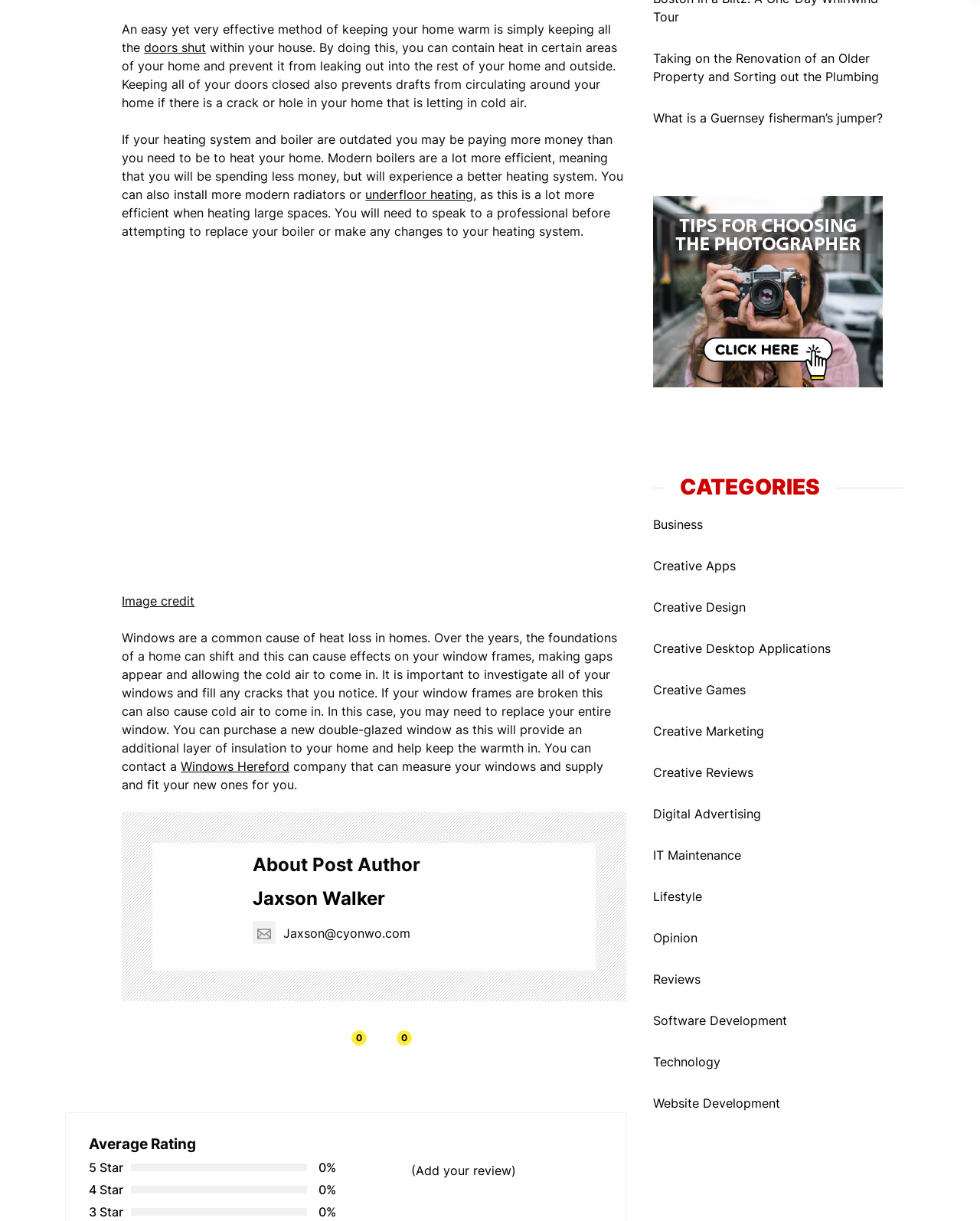Using floating point numbers between 0 and 1, provide the bounding box coordinates in the format (top-left x, top-left y, bottom-right x, bottom-right y). Locate the UI element described here: underfloor heating

[0.373, 0.153, 0.483, 0.166]